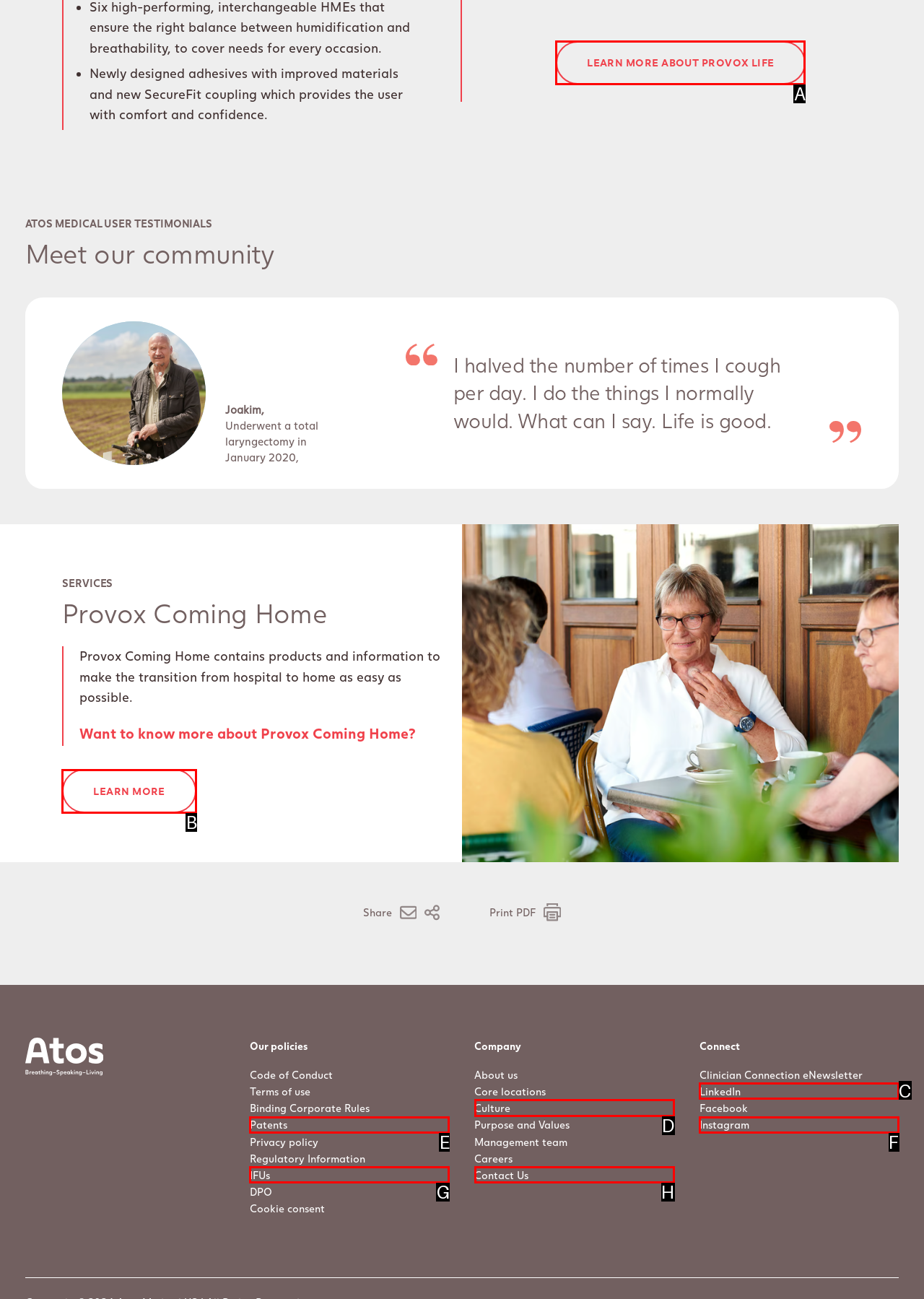Indicate which red-bounded element should be clicked to perform the task: Learn more about Provox Coming Home Answer with the letter of the correct option.

B